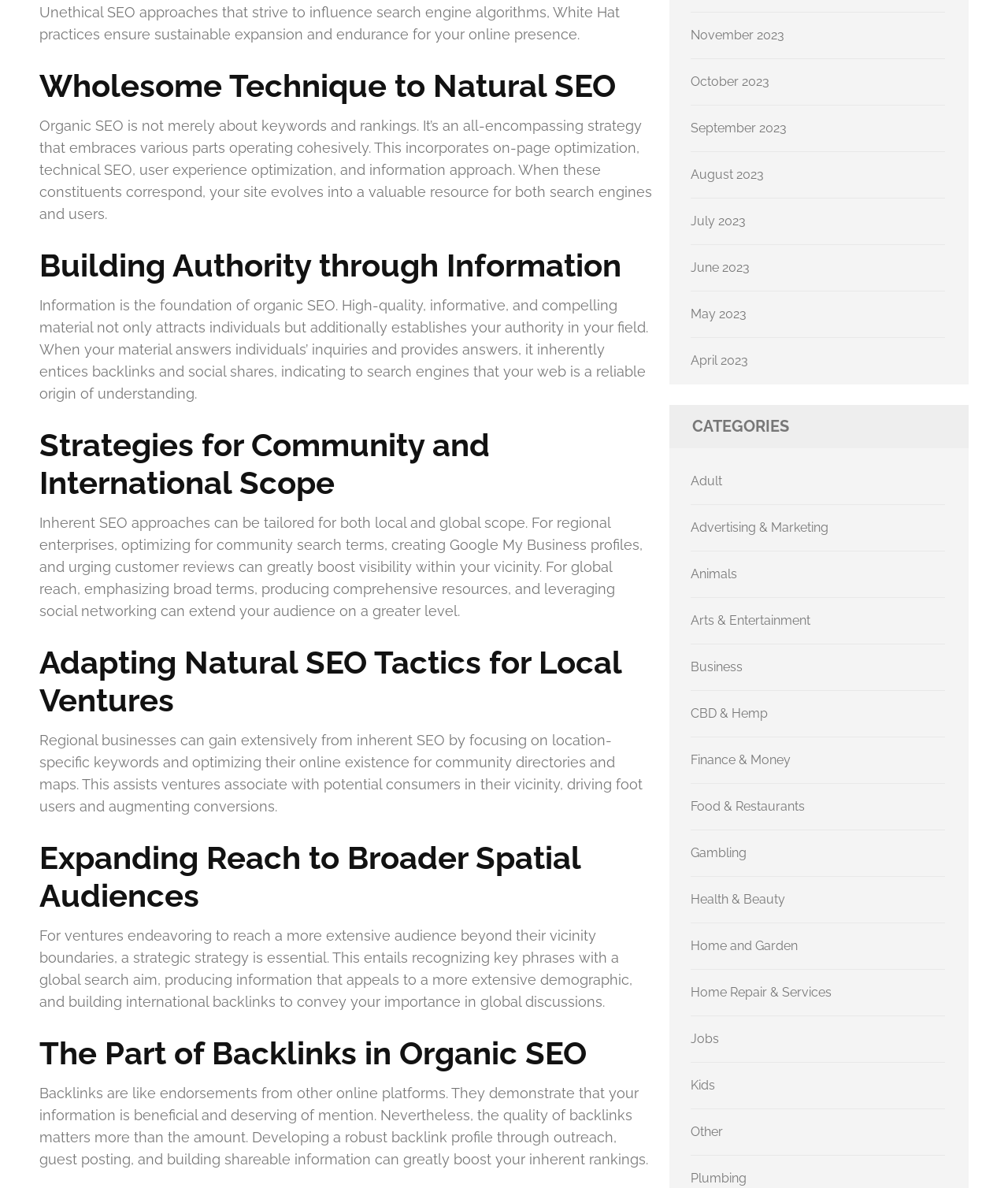Specify the bounding box coordinates (top-left x, top-left y, bottom-right x, bottom-right y) of the UI element in the screenshot that matches this description: CBD & Hemp

[0.685, 0.594, 0.762, 0.607]